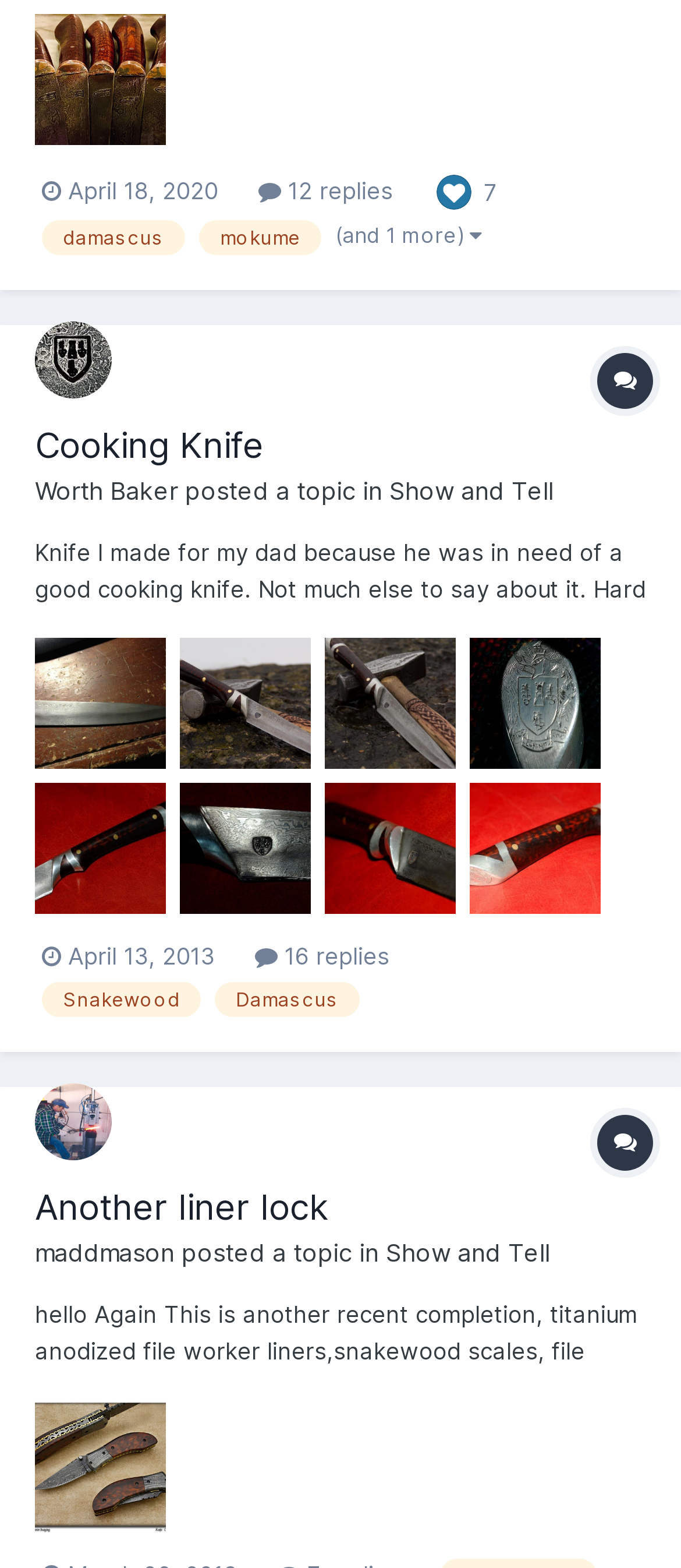Please identify the bounding box coordinates of the element that needs to be clicked to execute the following command: "View topic 'Another liner lock'". Provide the bounding box using four float numbers between 0 and 1, formatted as [left, top, right, bottom].

[0.051, 0.757, 0.949, 0.784]